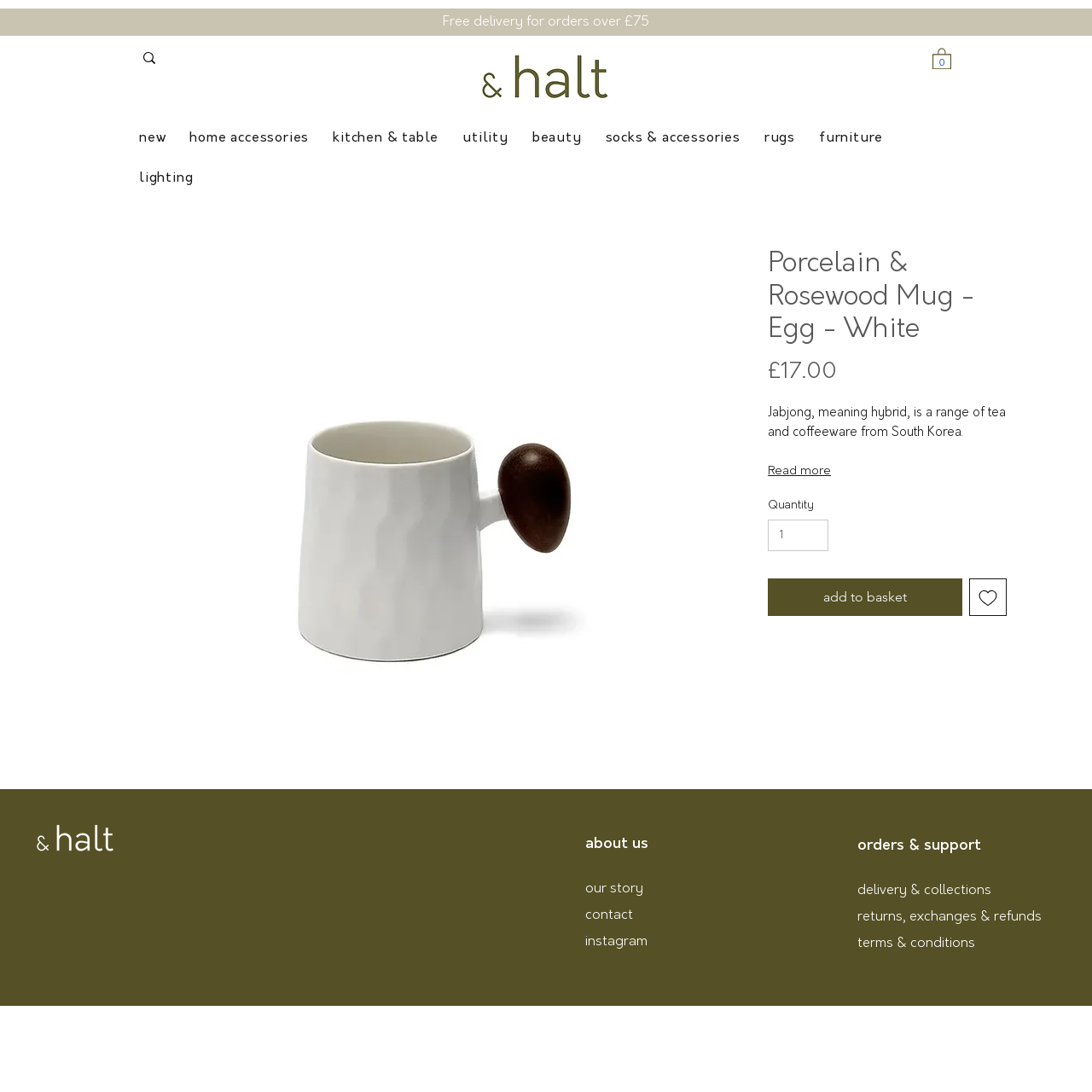Give a comprehensive overview of the webpage, including key elements.

This webpage appears to be a product page for a Porcelain & Rosewood Mug - Egg - White from the Jabjong range. At the top of the page, there is a search bar with a magnifying glass icon and a cart button with a "0 items" label. Below the search bar, there is a navigation menu with various categories such as "home accessories", "kitchen & table", "utility", and more.

The main content of the page is an article about the product, which includes a large image of the mug, a heading with the product name, and a description of the product. The description mentions that Jabjong is a range of tea and coffeeware from South Korea, combining porcelain and solid rosewood, and available in various statement colors. The product details include the price (£17.00), capacity (300ml), height (9.5cm), and diameter (9cm). There are also notes about the material (porcelain and rosewood) and care instructions (not suitable for microwave use and handwash recommended).

Below the product description, there are buttons to "Read more" and "Add to basket", as well as a "Quantity" spin button and an "Add to Wishlist" button. On the right side of the page, there is a link to "Free delivery for orders over £75".

At the bottom of the page, there is a footer section with links to "about us", "our story", "contact", and social media profiles, as well as a section for "orders & support" with links to delivery, returns, and terms and conditions information.